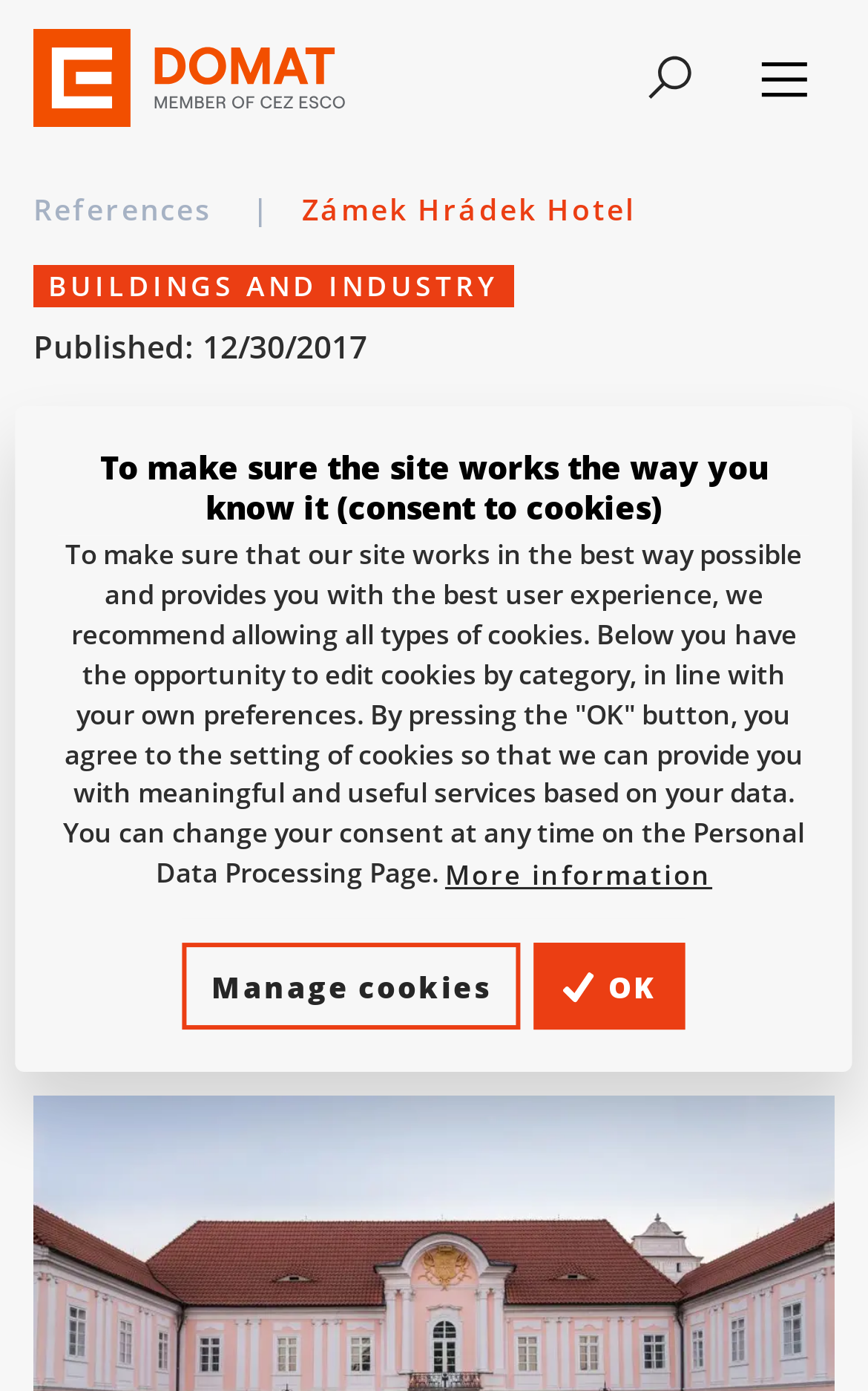Using the element description: "aria-label="Toggle navigation"", determine the bounding box coordinates. The coordinates should be in the format [left, top, right, bottom], with values between 0 and 1.

[0.715, 0.0, 0.83, 0.112]